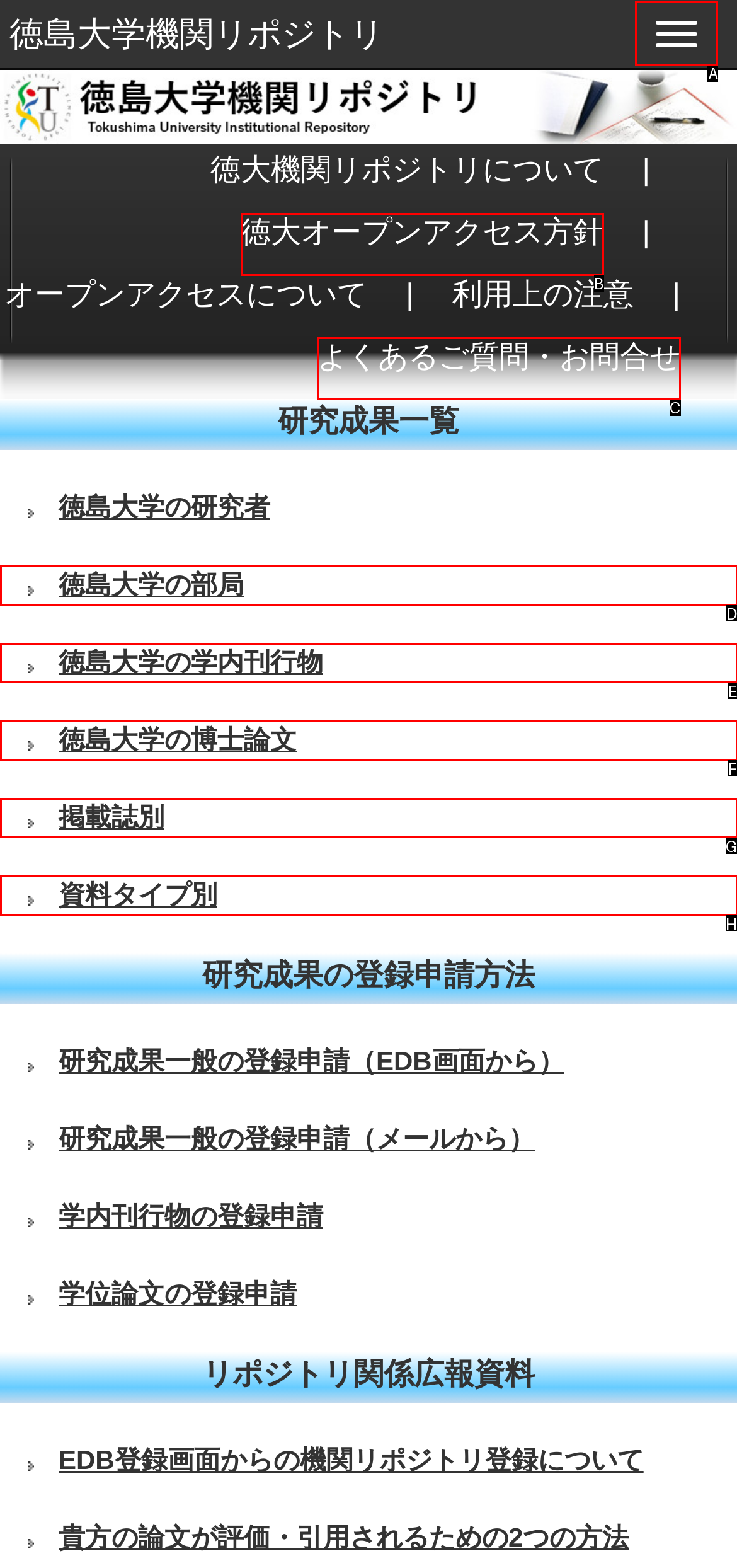For the instruction: Read about Stress Busting Tapping Group, determine the appropriate UI element to click from the given options. Respond with the letter corresponding to the correct choice.

None